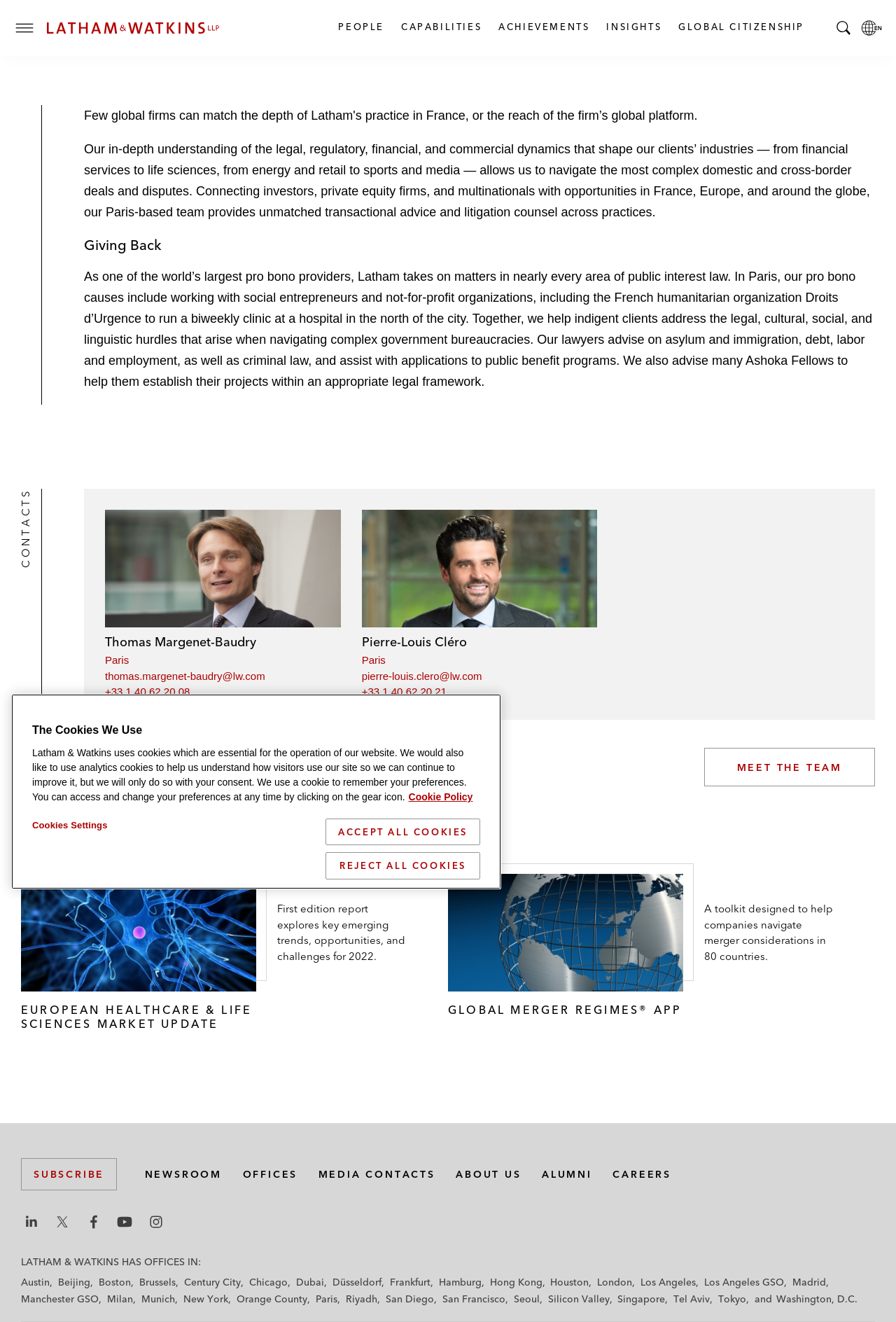Please give a succinct answer to the question in one word or phrase:
What is the topic of the article with the image of a nerve cell?

European Healthcare & Life Sciences Market Update